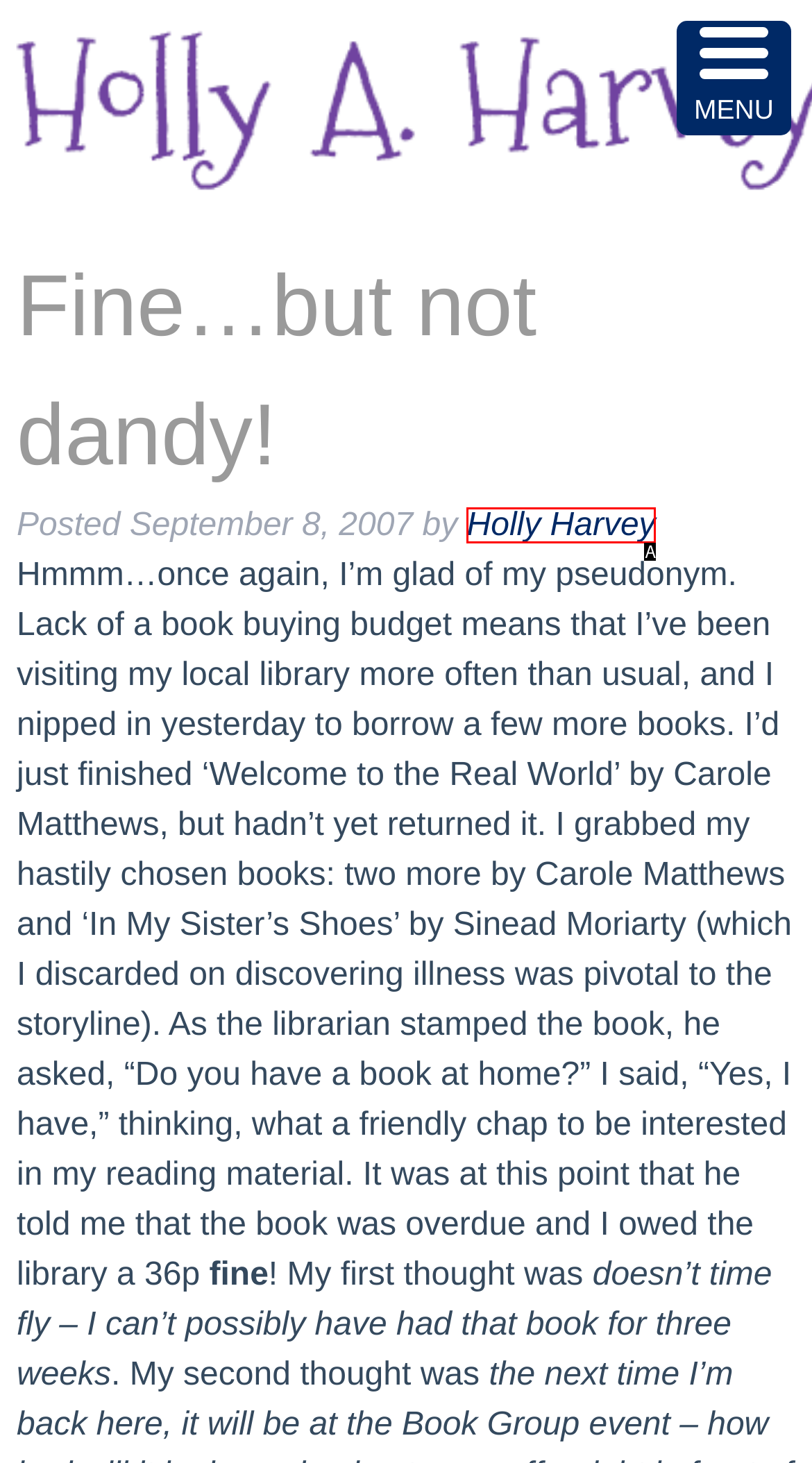Identify the option that corresponds to the given description: Holly Harvey. Reply with the letter of the chosen option directly.

A